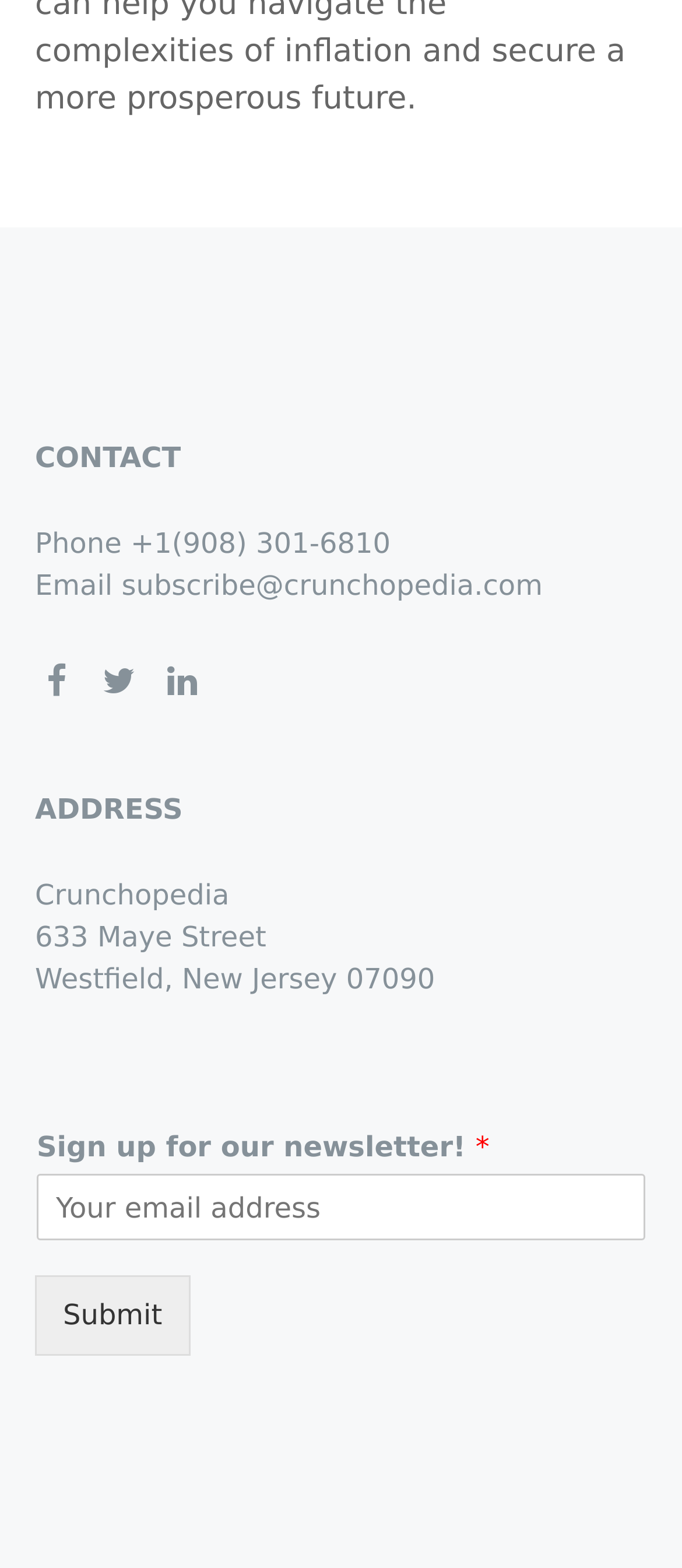Respond to the question below with a concise word or phrase:
What is required to sign up for the newsletter?

Email address